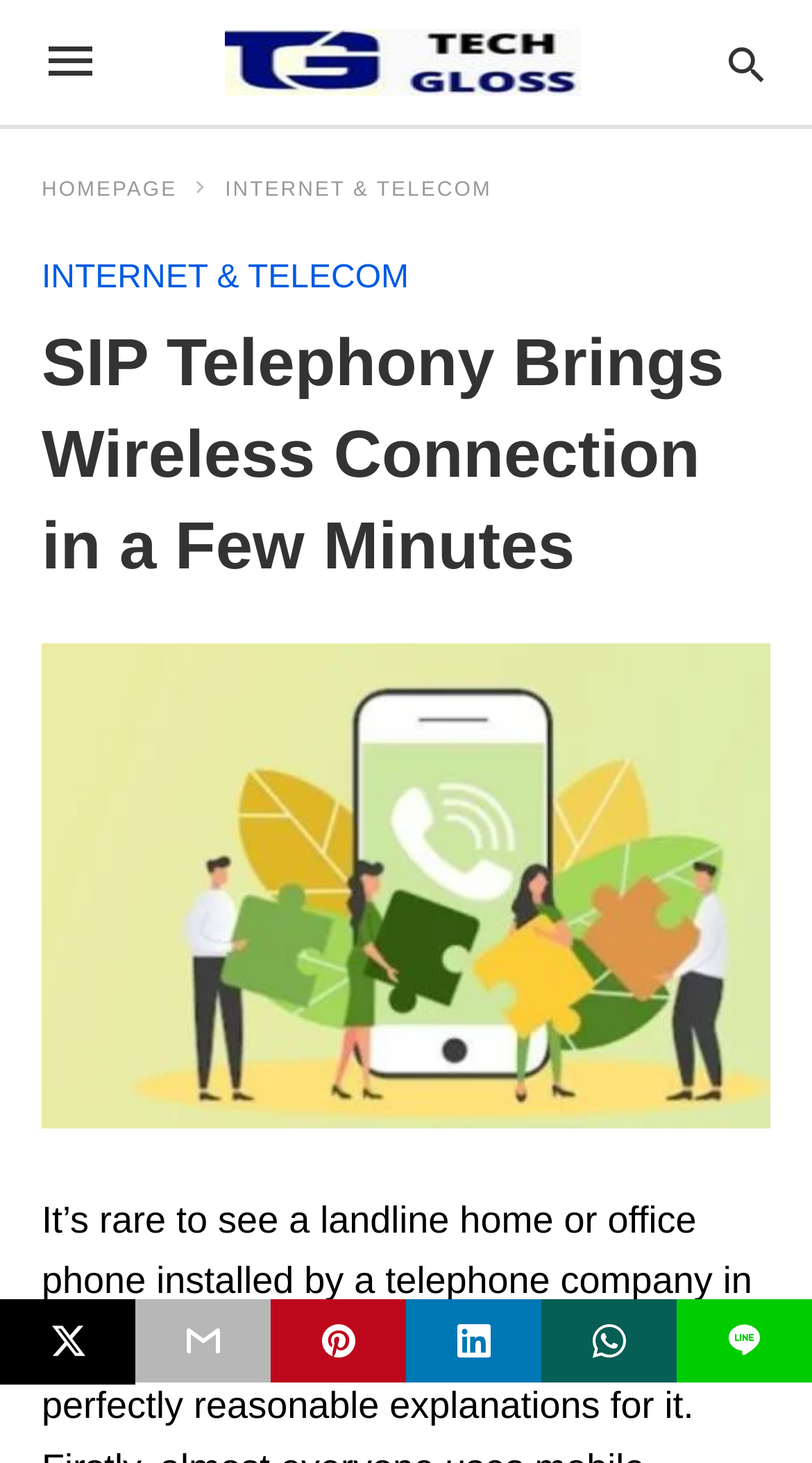Locate and provide the bounding box coordinates for the HTML element that matches this description: "title="pinterest share"".

[0.333, 0.888, 0.5, 0.945]